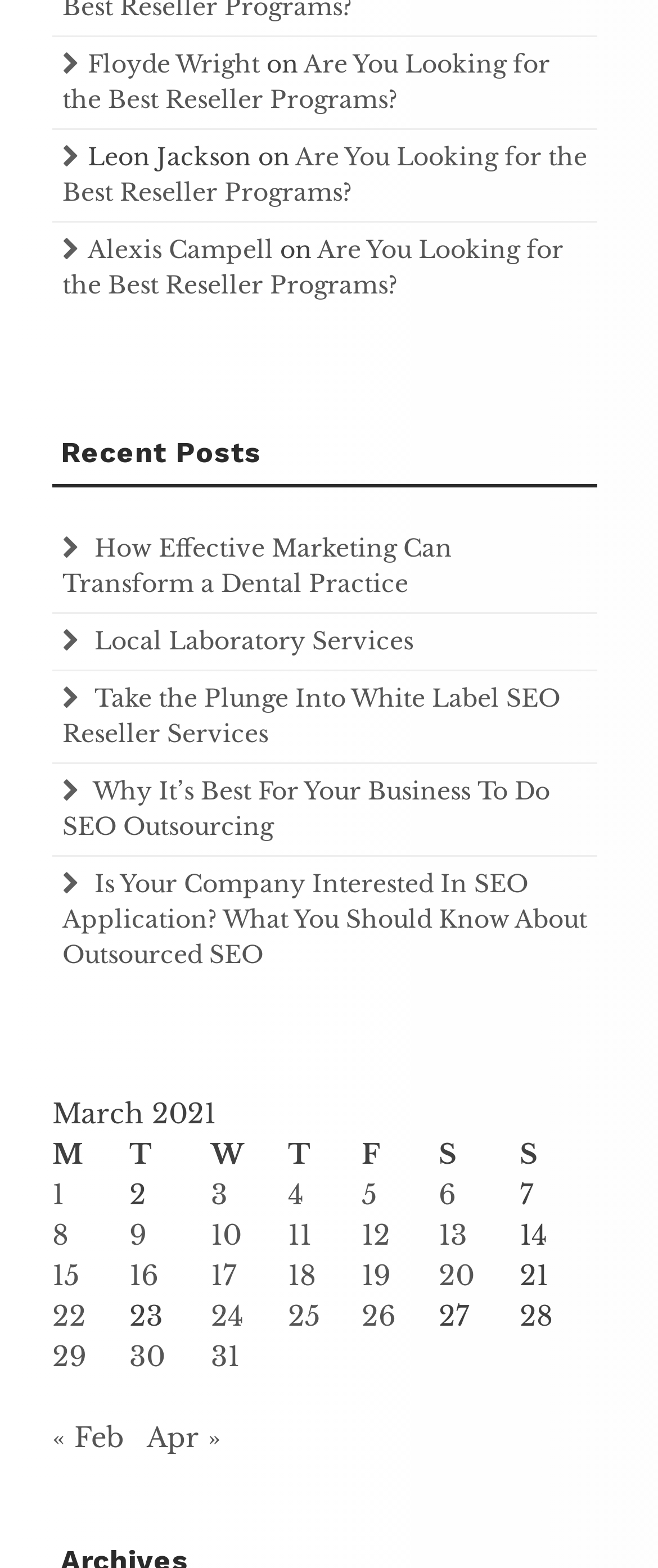Pinpoint the bounding box coordinates of the clickable area necessary to execute the following instruction: "Check the posts published on March 1, 2021". The coordinates should be given as four float numbers between 0 and 1, namely [left, top, right, bottom].

[0.079, 0.748, 0.197, 0.774]